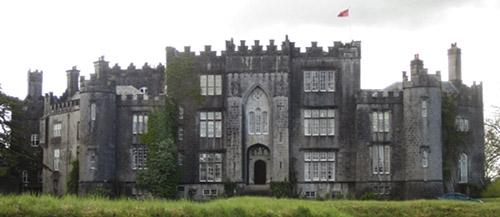Examine the image and give a thorough answer to the following question:
What is Birr Castle historically known for?

According to the caption, Birr Castle has been a site of notable scientific advancements, particularly in astronomy, which highlights its historical significance.